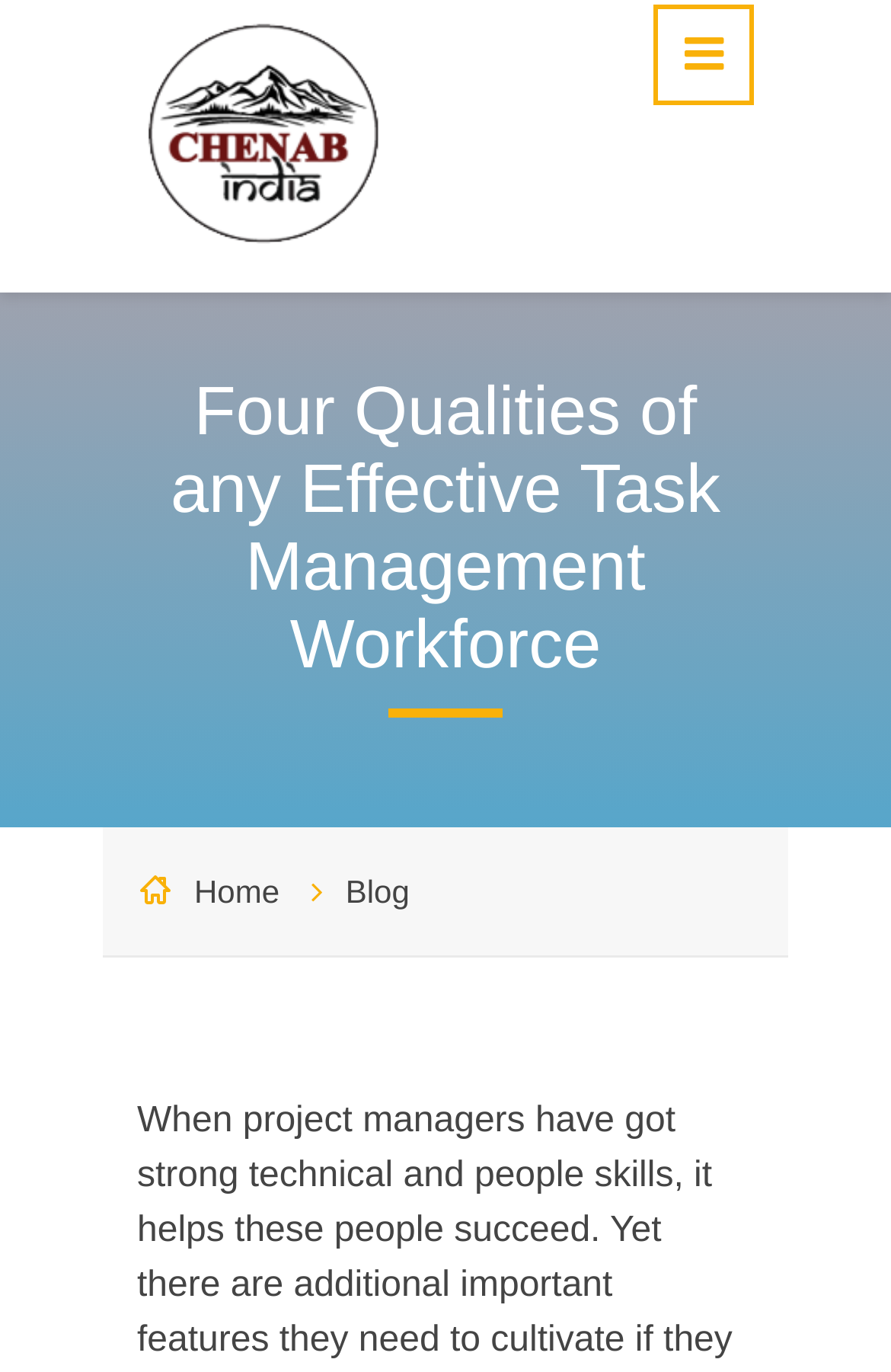Identify the bounding box coordinates for the UI element described as follows: alt="Chenab India". Use the format (top-left x, top-left y, bottom-right x, bottom-right y) and ensure all values are floating point numbers between 0 and 1.

[0.154, 0.007, 0.433, 0.197]